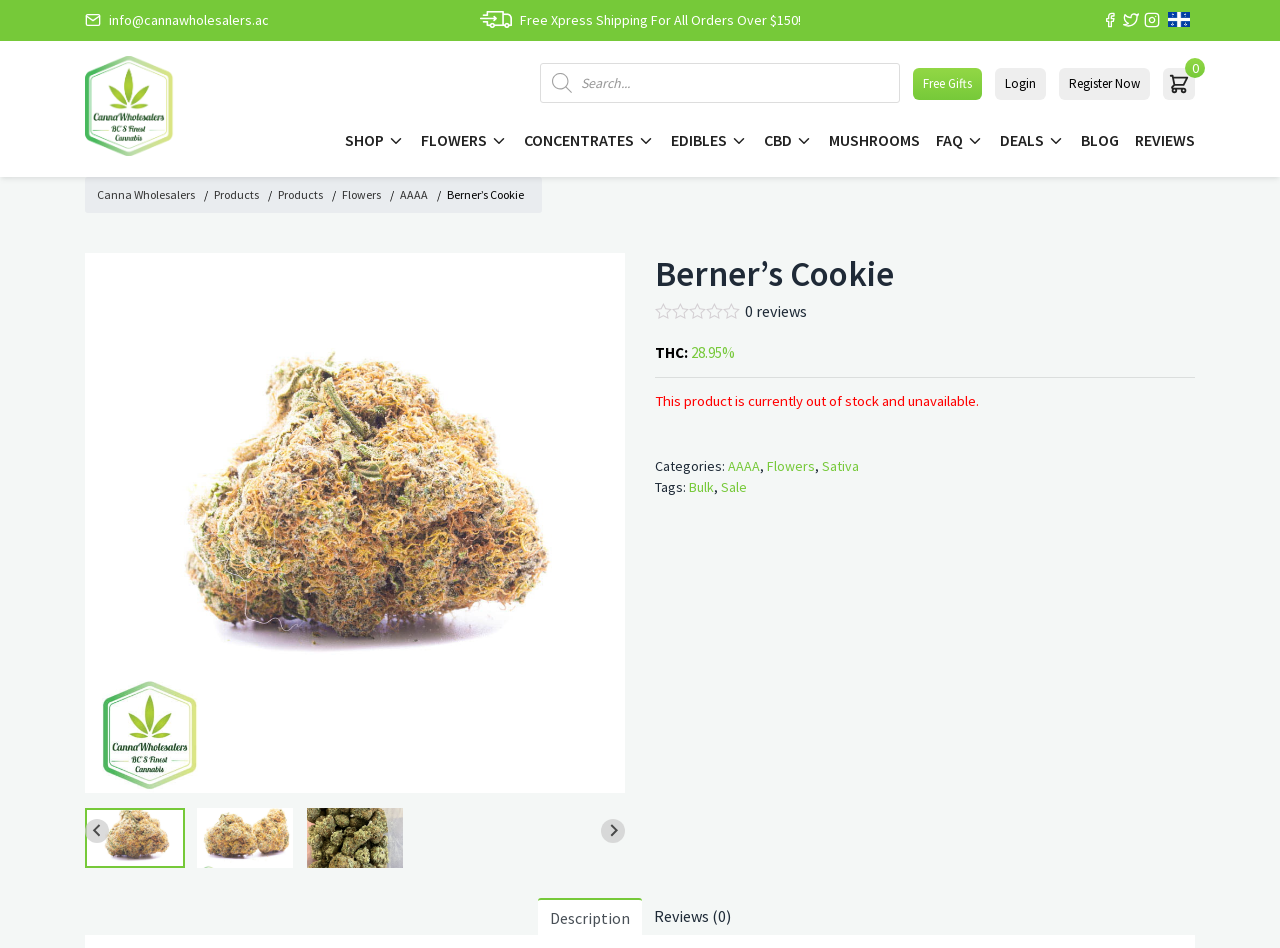Please identify the bounding box coordinates of the element that needs to be clicked to perform the following instruction: "View product details".

[0.512, 0.267, 0.934, 0.311]